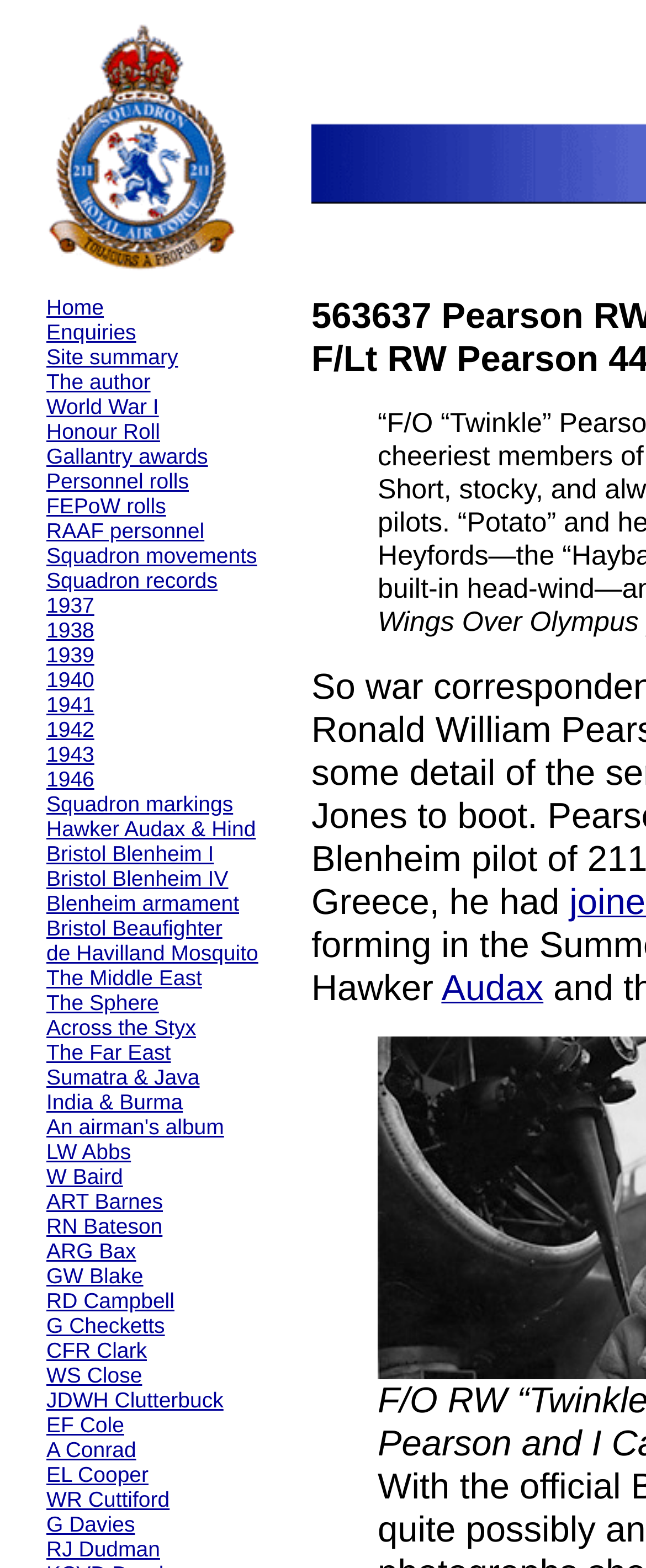What is the last link in the webpage?
Refer to the image and answer the question using a single word or phrase.

Audax